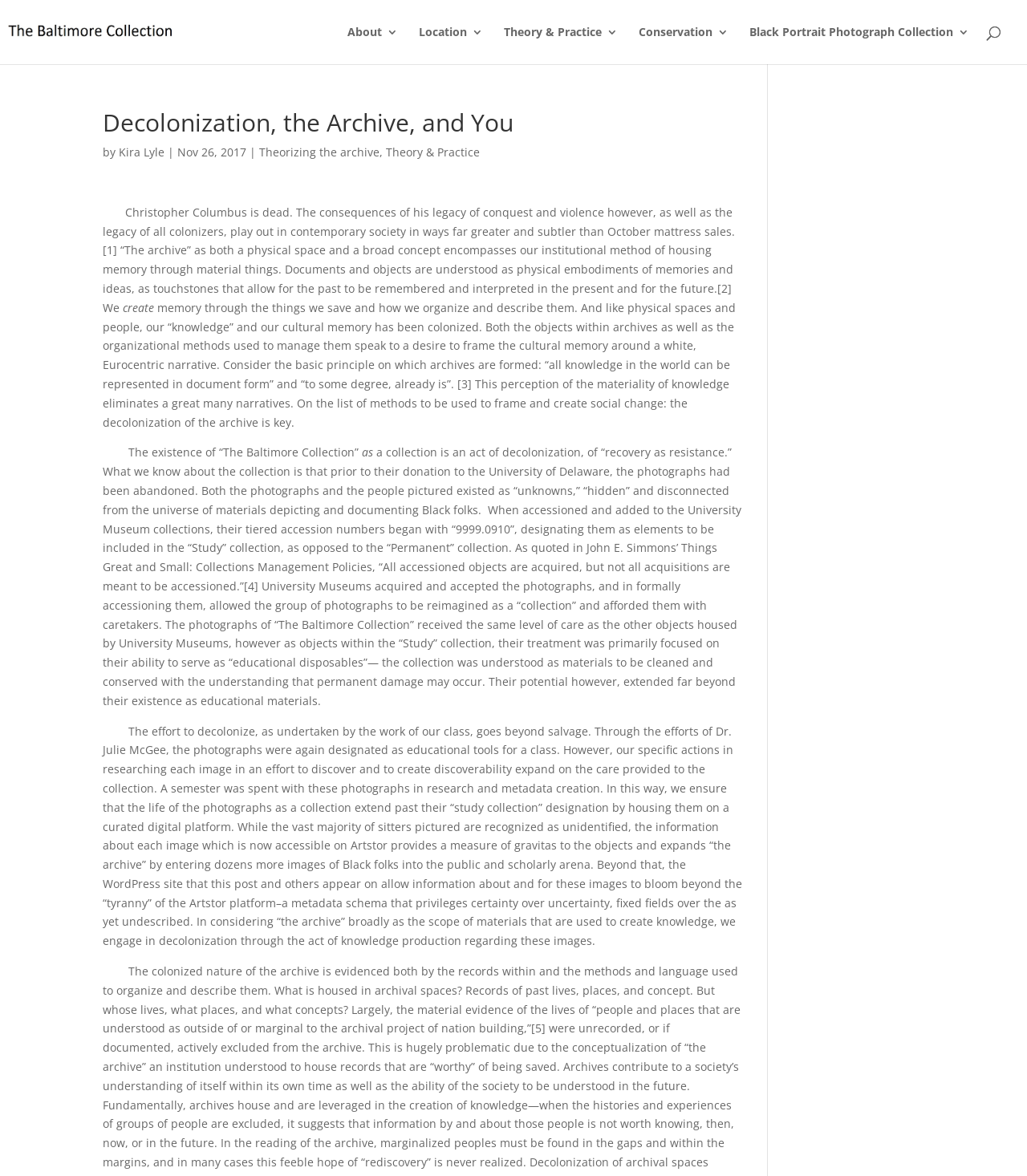Extract the primary headline from the webpage and present its text.

Decolonization, the Archive, and You